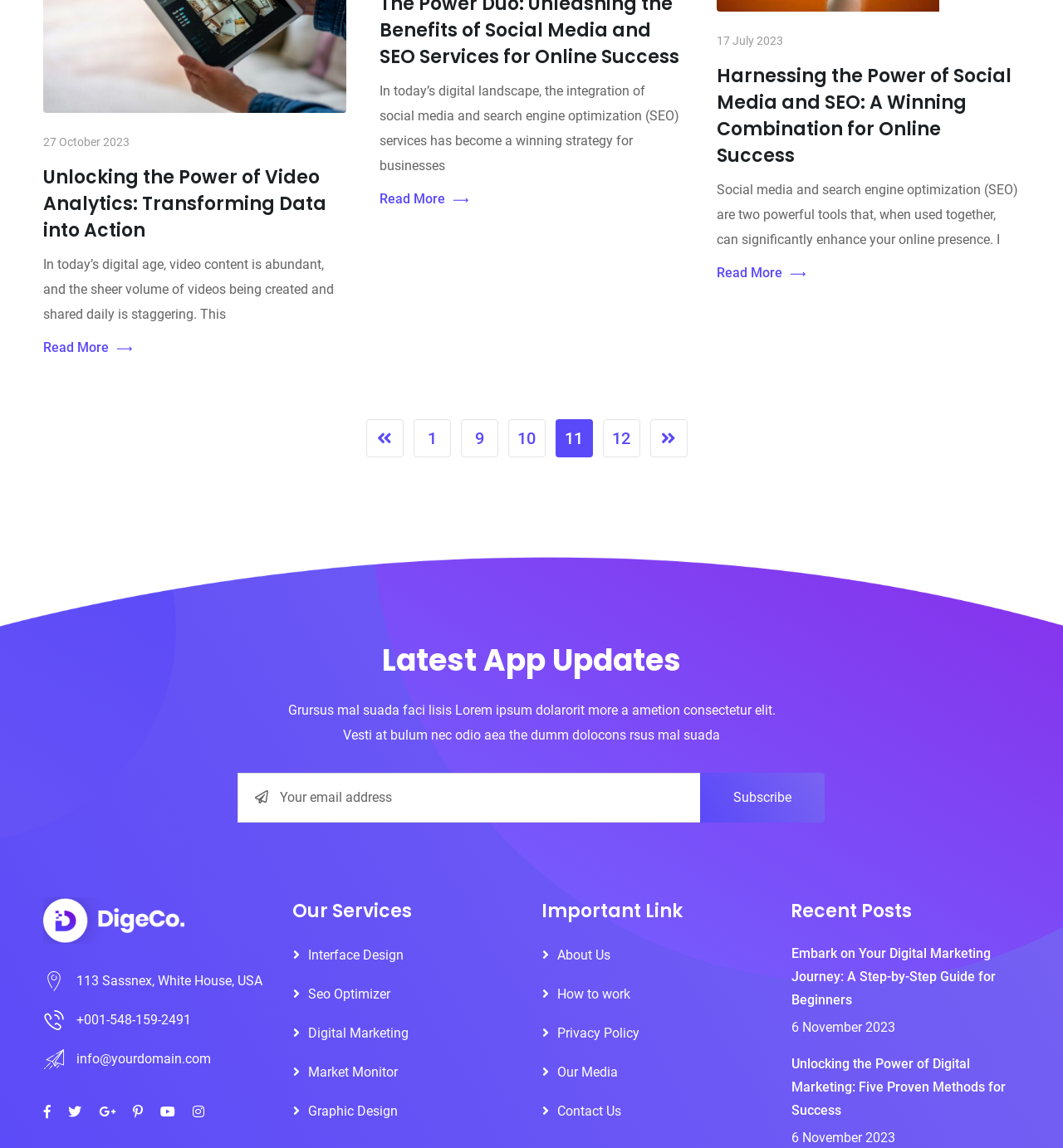Identify the bounding box coordinates of the specific part of the webpage to click to complete this instruction: "Read the latest post about digital marketing".

[0.745, 0.92, 0.946, 0.974]